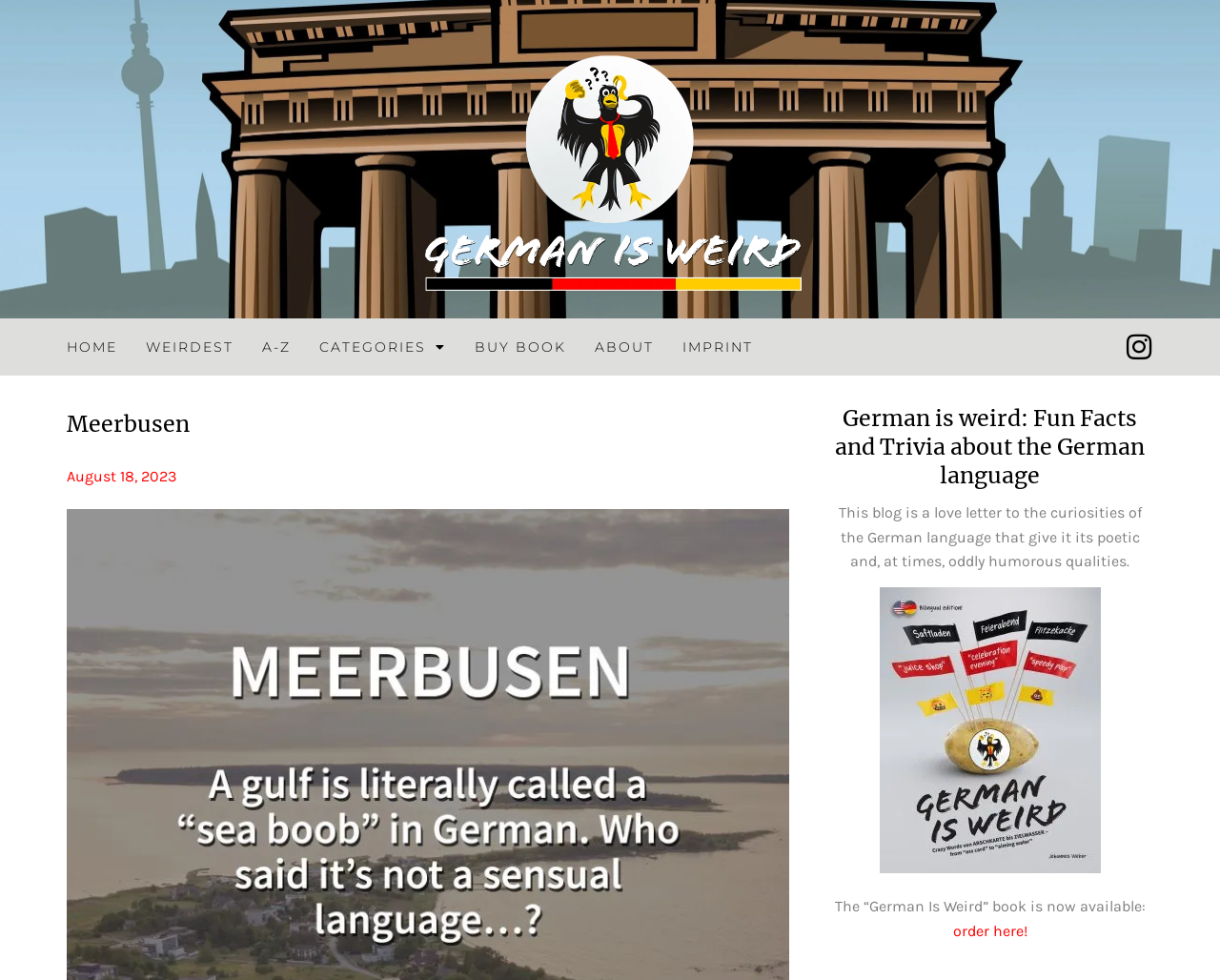Extract the bounding box coordinates for the described element: "Home". The coordinates should be represented as four float numbers between 0 and 1: [left, top, right, bottom].

None